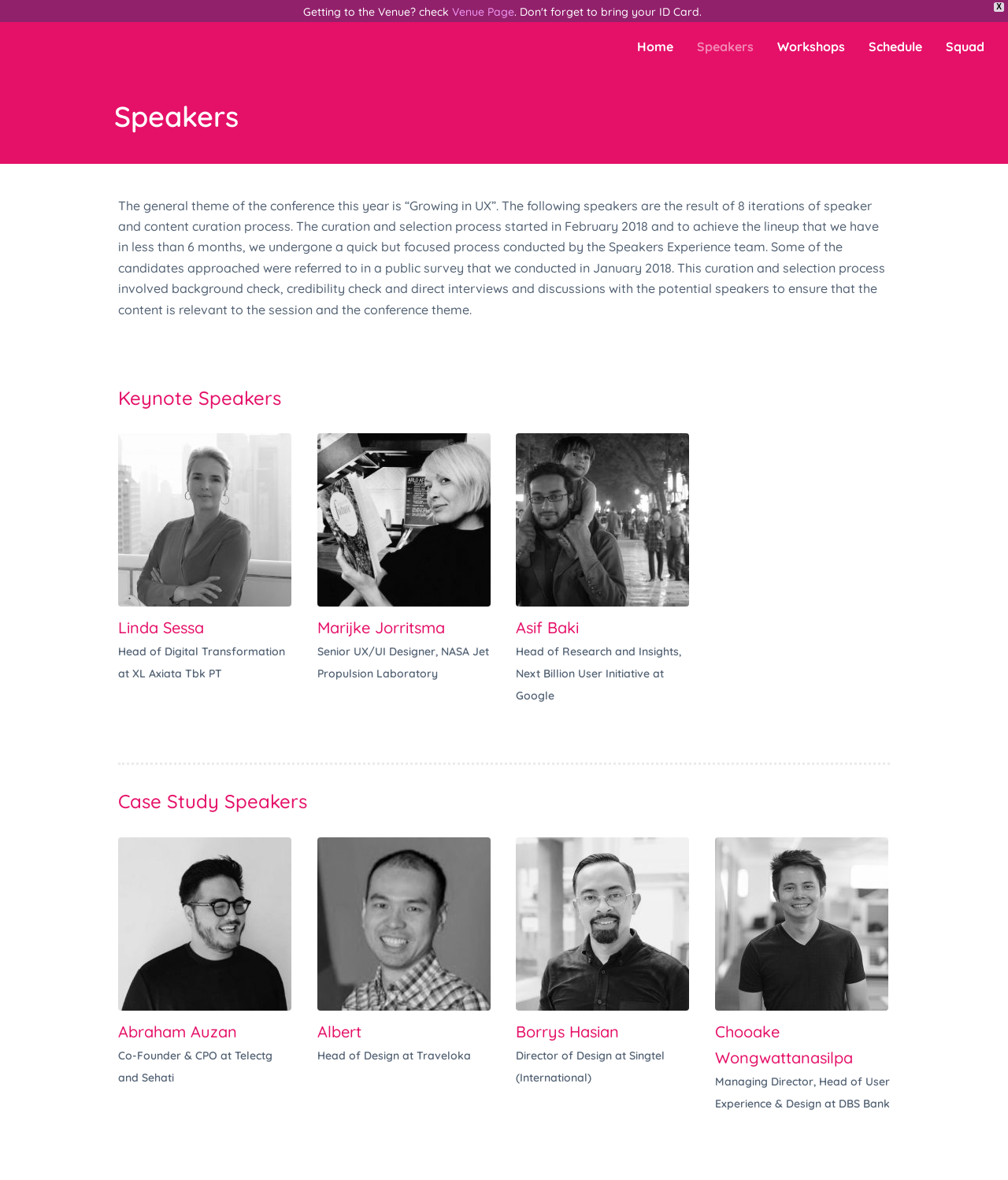Please identify the bounding box coordinates of the region to click in order to complete the task: "Go to the 'Home' page". The coordinates must be four float numbers between 0 and 1, specified as [left, top, right, bottom].

[0.62, 0.029, 0.68, 0.05]